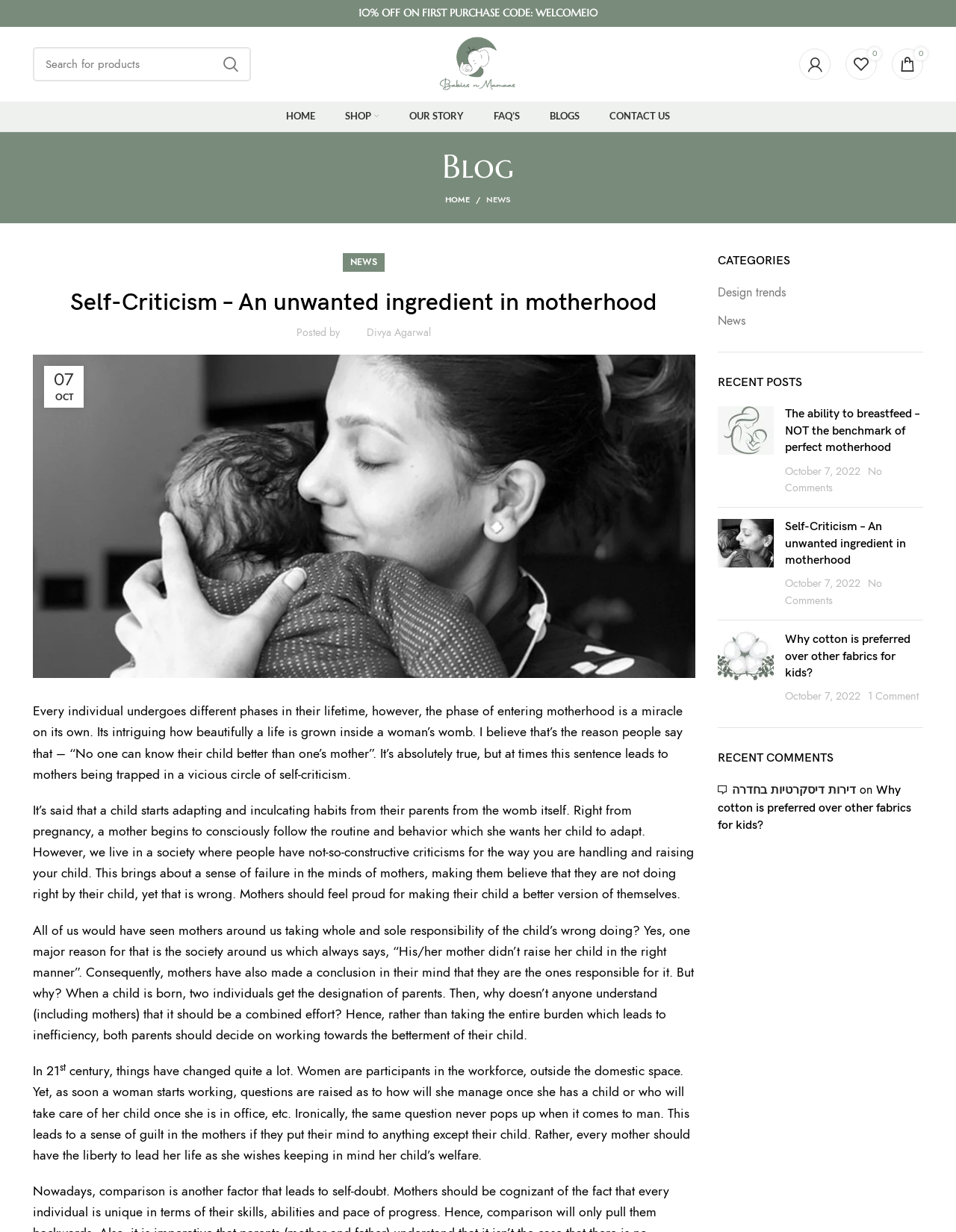Who is the author of the blog post?
Based on the image, provide a one-word or brief-phrase response.

Divya Agarwal